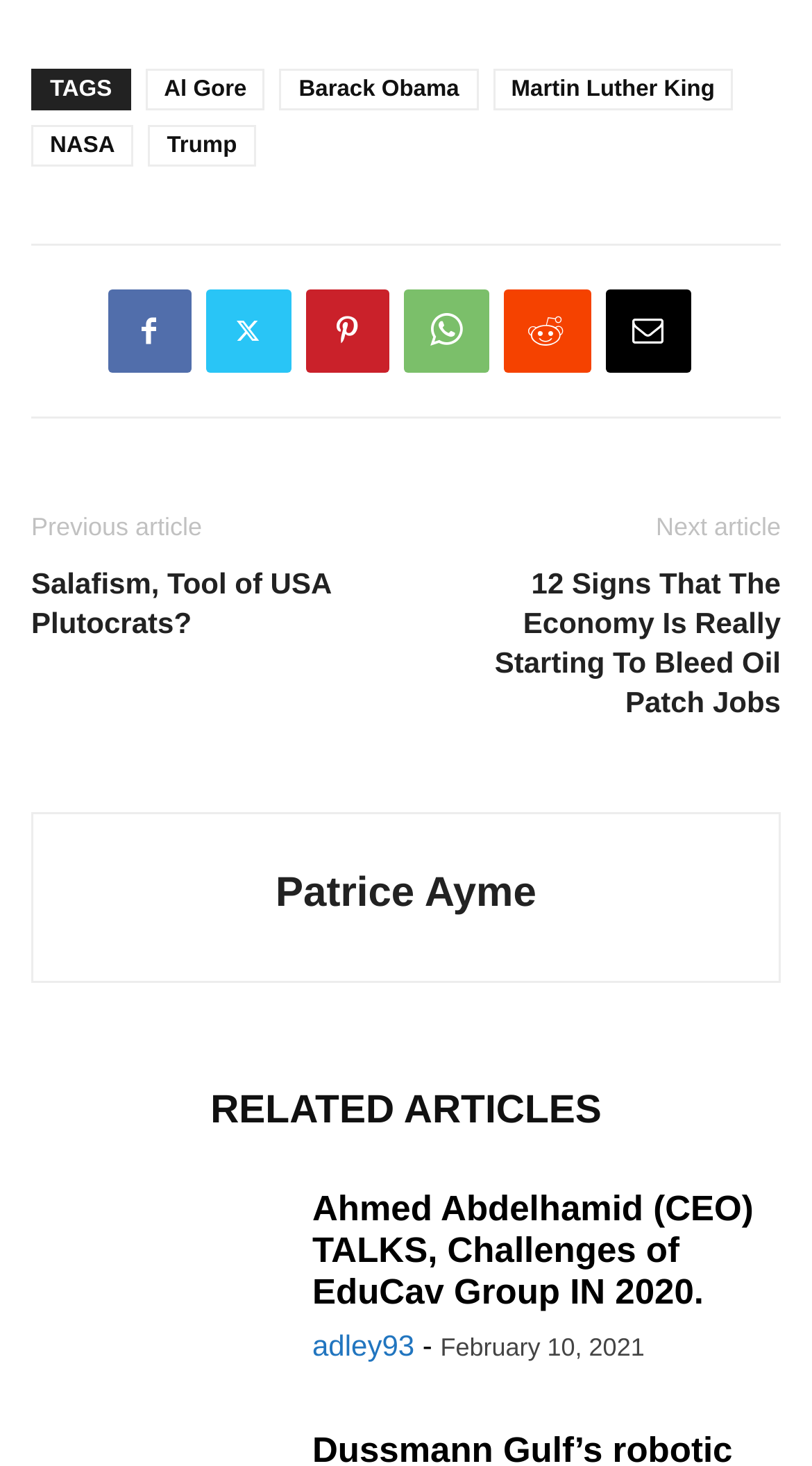What is the date of the article 'Ahmed Abdelhamid (CEO) TALKS, Challenges of EduCav Group IN 2020.'?
Based on the visual details in the image, please answer the question thoroughly.

The date of the article 'Ahmed Abdelhamid (CEO) TALKS, Challenges of EduCav Group IN 2020.' is February 10, 2021, which is located below the article title and is a static text element.